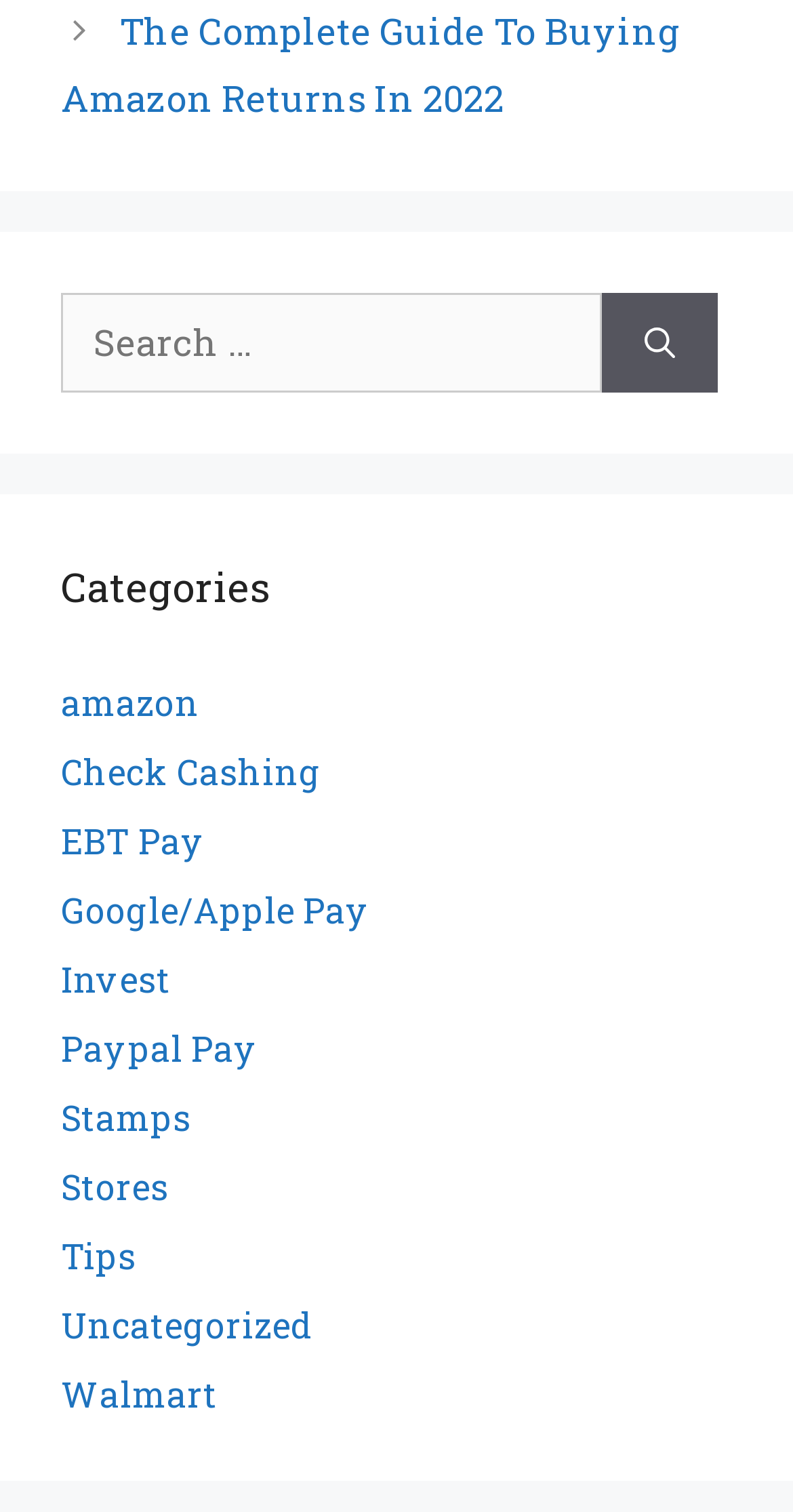What is the function of the 'Next' button?
Please provide a comprehensive answer based on the information in the image.

The 'Next' button is located at the top of the webpage, and it is a generic button with no specific label. Based on its position and common web design patterns, it is likely that the 'Next' button is intended for users to navigate to the next page of content.